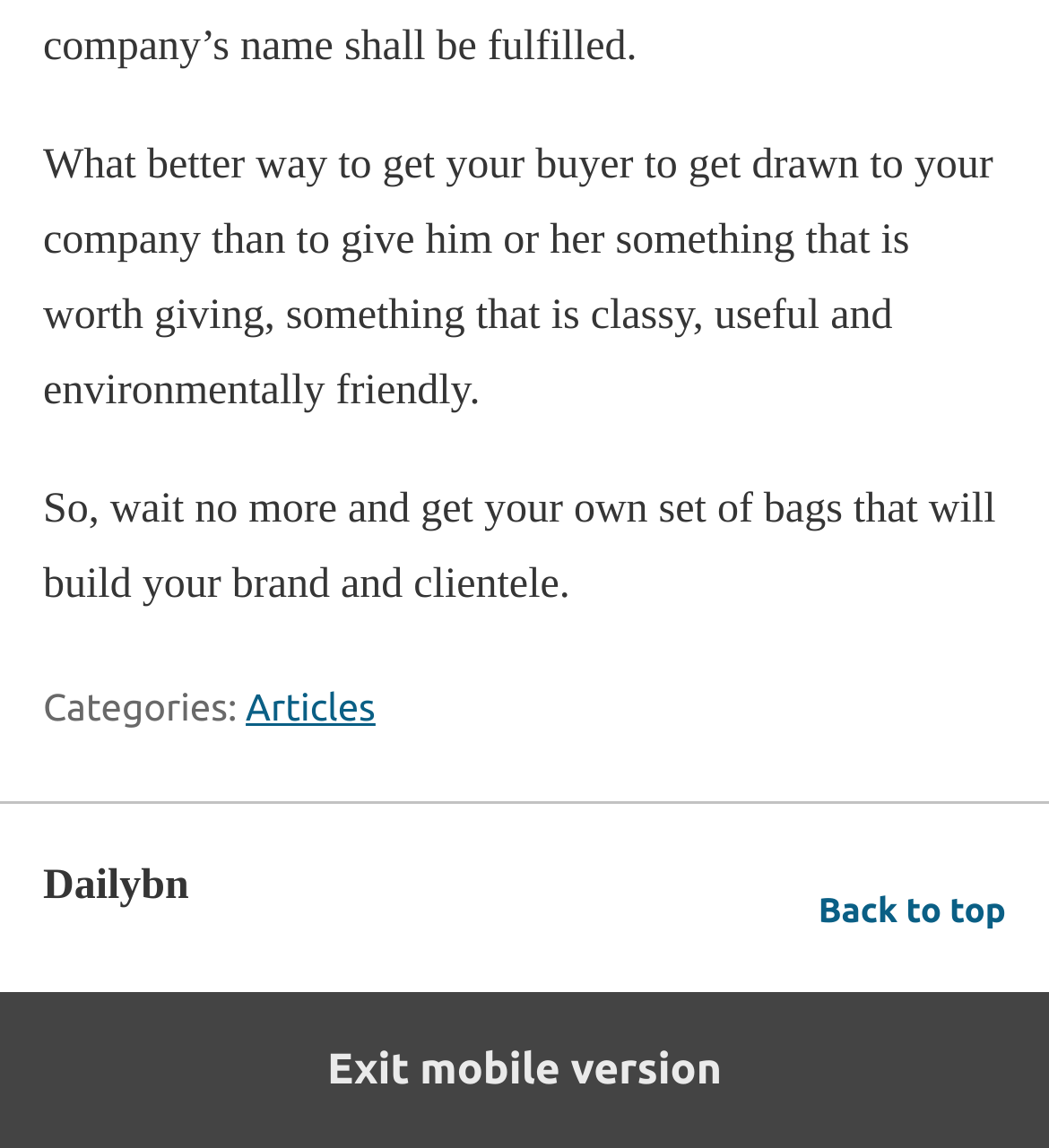Please study the image and answer the question comprehensively:
What is the name of the website?

The heading element in the contentinfo section of the webpage contains the text 'Dailybn', which is likely the name of the website.